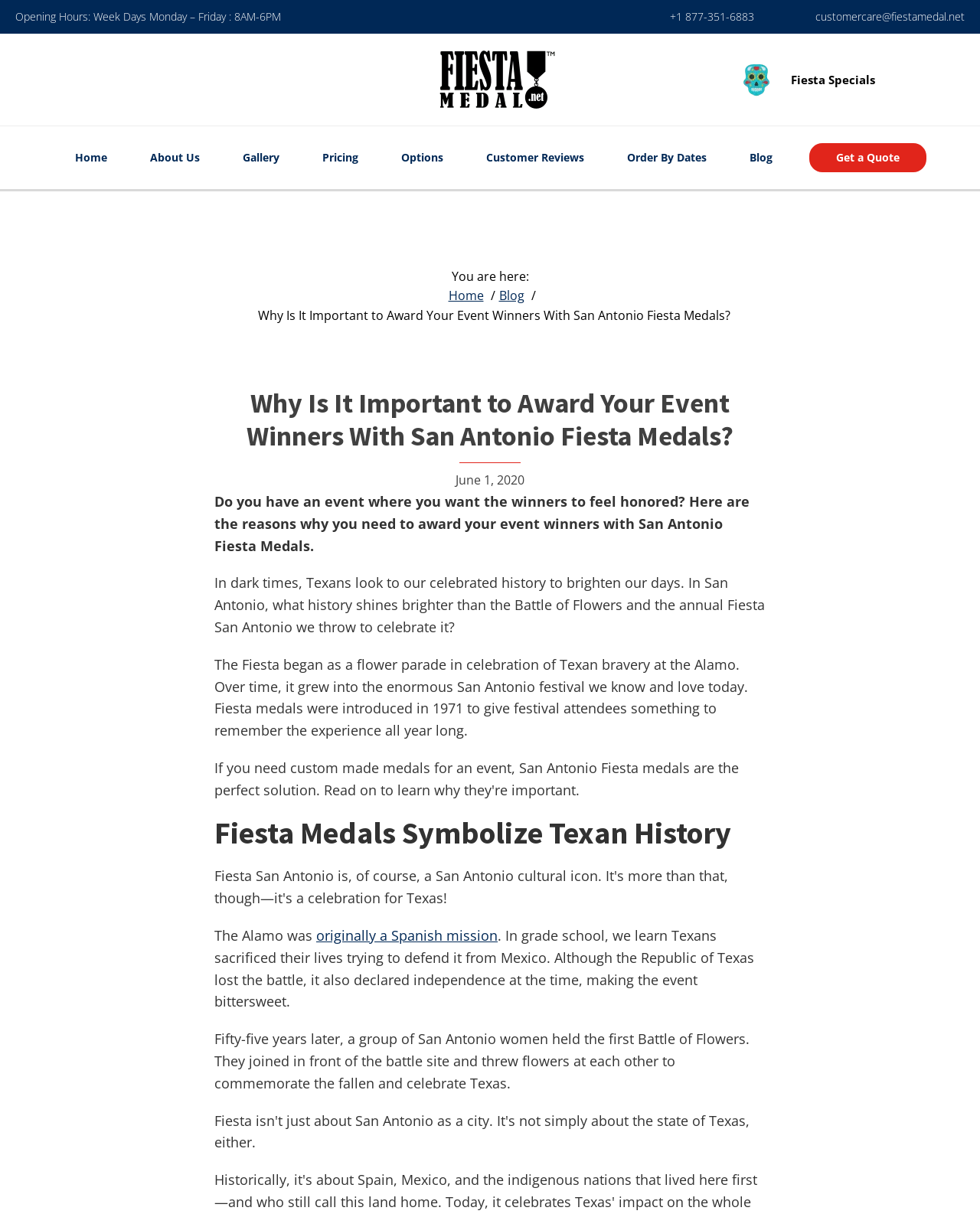Answer the following in one word or a short phrase: 
What is the phone number to contact customer care?

+1 877-351-6883